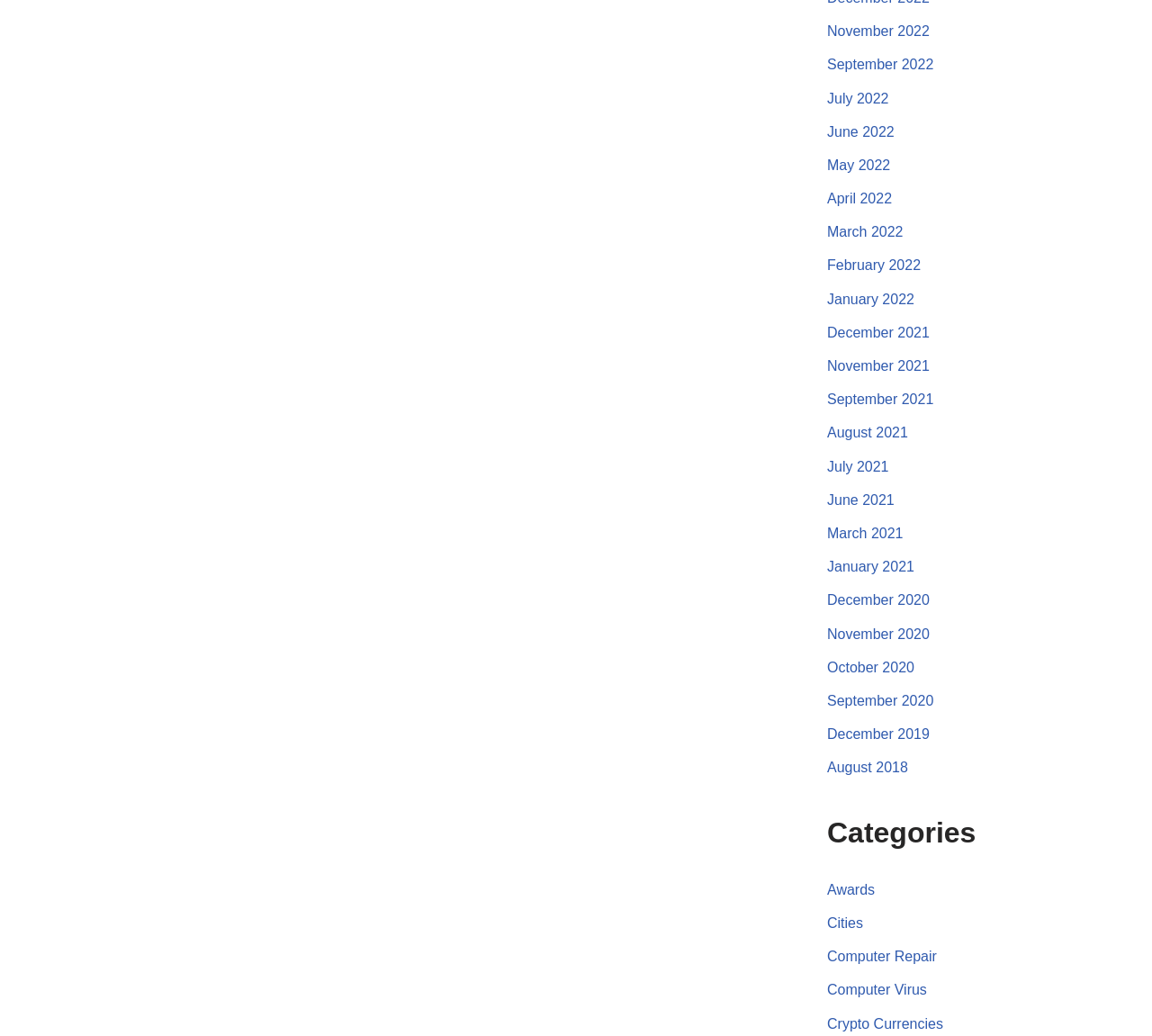Identify the bounding box coordinates of the element that should be clicked to fulfill this task: "View November 2022". The coordinates should be provided as four float numbers between 0 and 1, i.e., [left, top, right, bottom].

[0.718, 0.023, 0.807, 0.037]